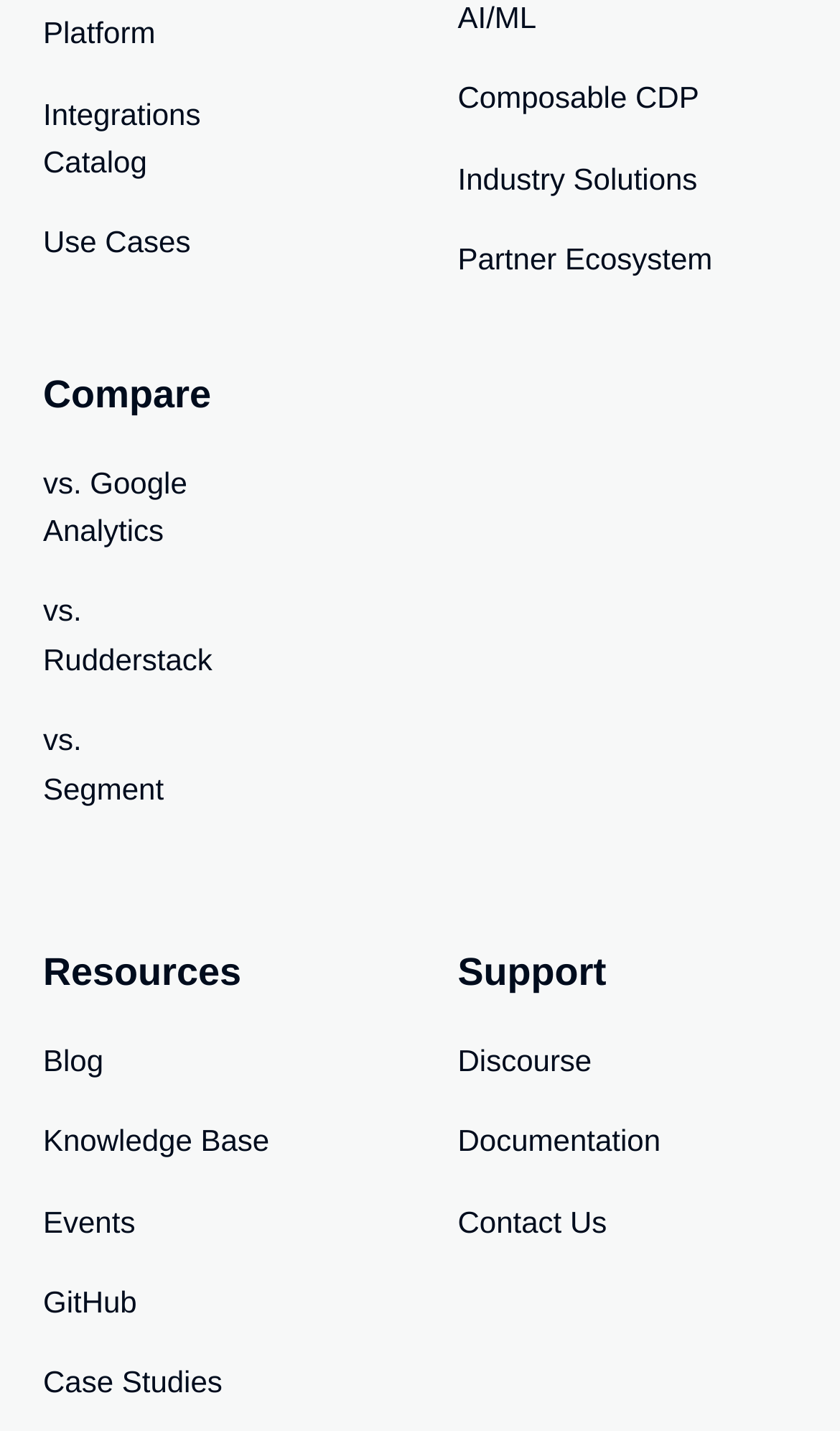Determine the bounding box coordinates of the clickable area required to perform the following instruction: "Visit GitHub". The coordinates should be represented as four float numbers between 0 and 1: [left, top, right, bottom].

[0.051, 0.893, 0.455, 0.927]